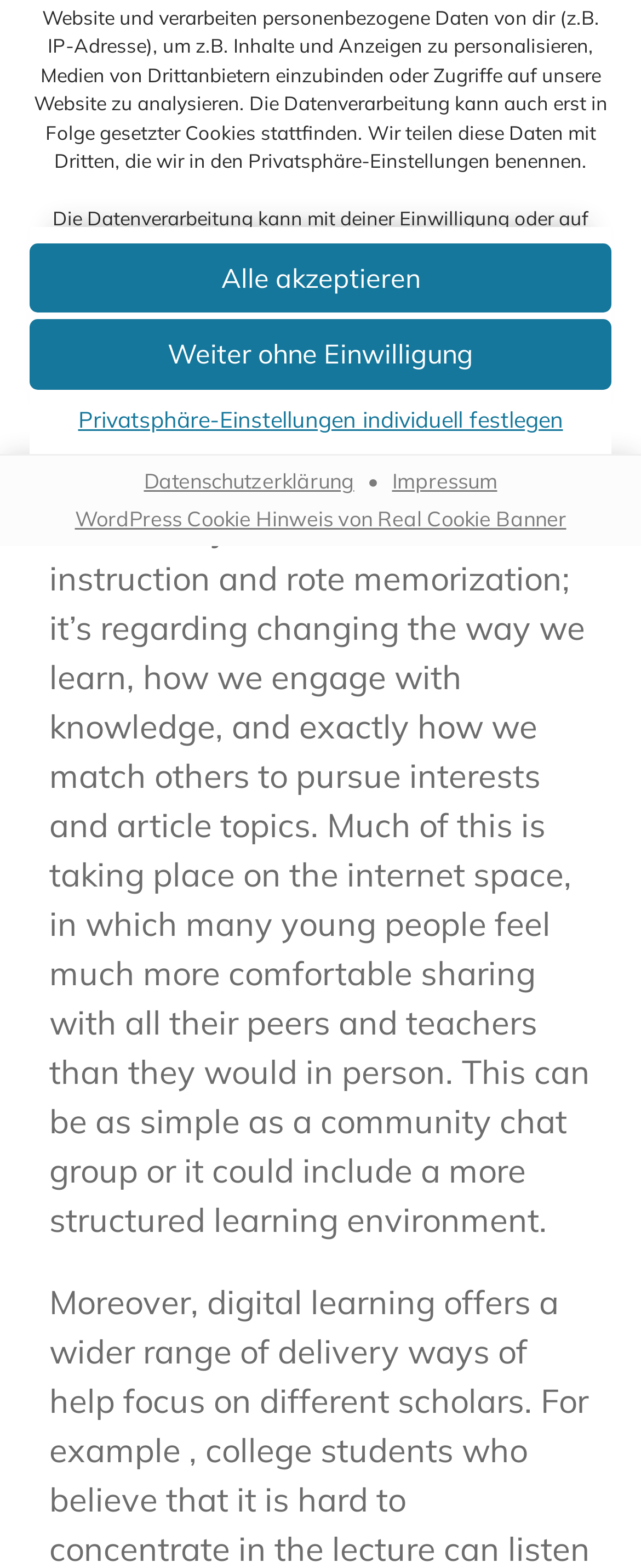Please locate the UI element described by "Alle akzeptieren" and provide its bounding box coordinates.

[0.046, 0.155, 0.954, 0.2]